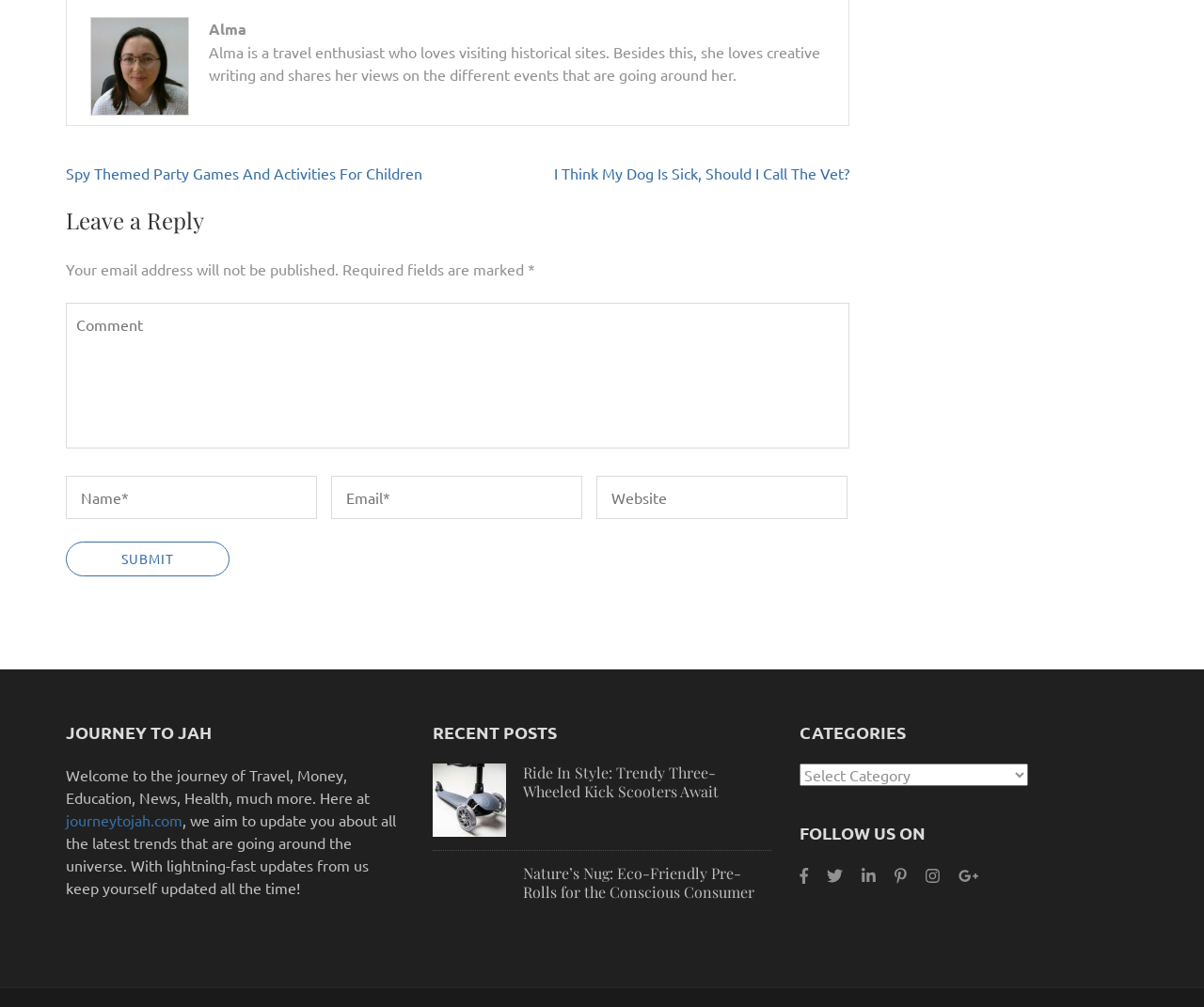Pinpoint the bounding box coordinates of the element to be clicked to execute the instruction: "Click on the 'Submit' button".

[0.055, 0.538, 0.191, 0.572]